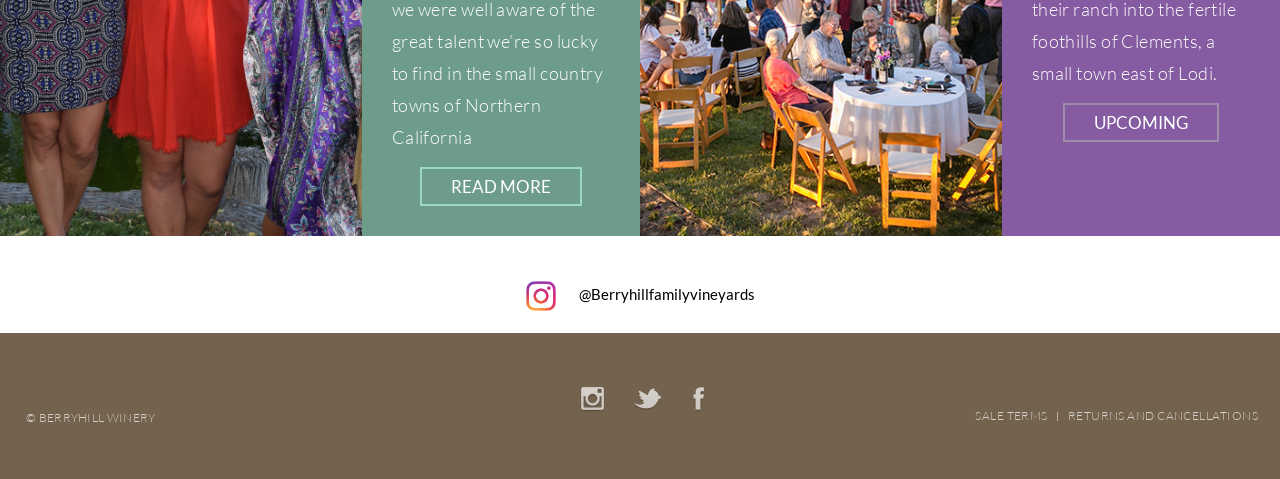What are the three links in the footer section?
Can you offer a detailed and complete answer to this question?

I found the three links in the footer section by looking at the bounding box coordinates, which indicate that they are located near the bottom of the page. The unknown link is the one with no OCR text or element description.